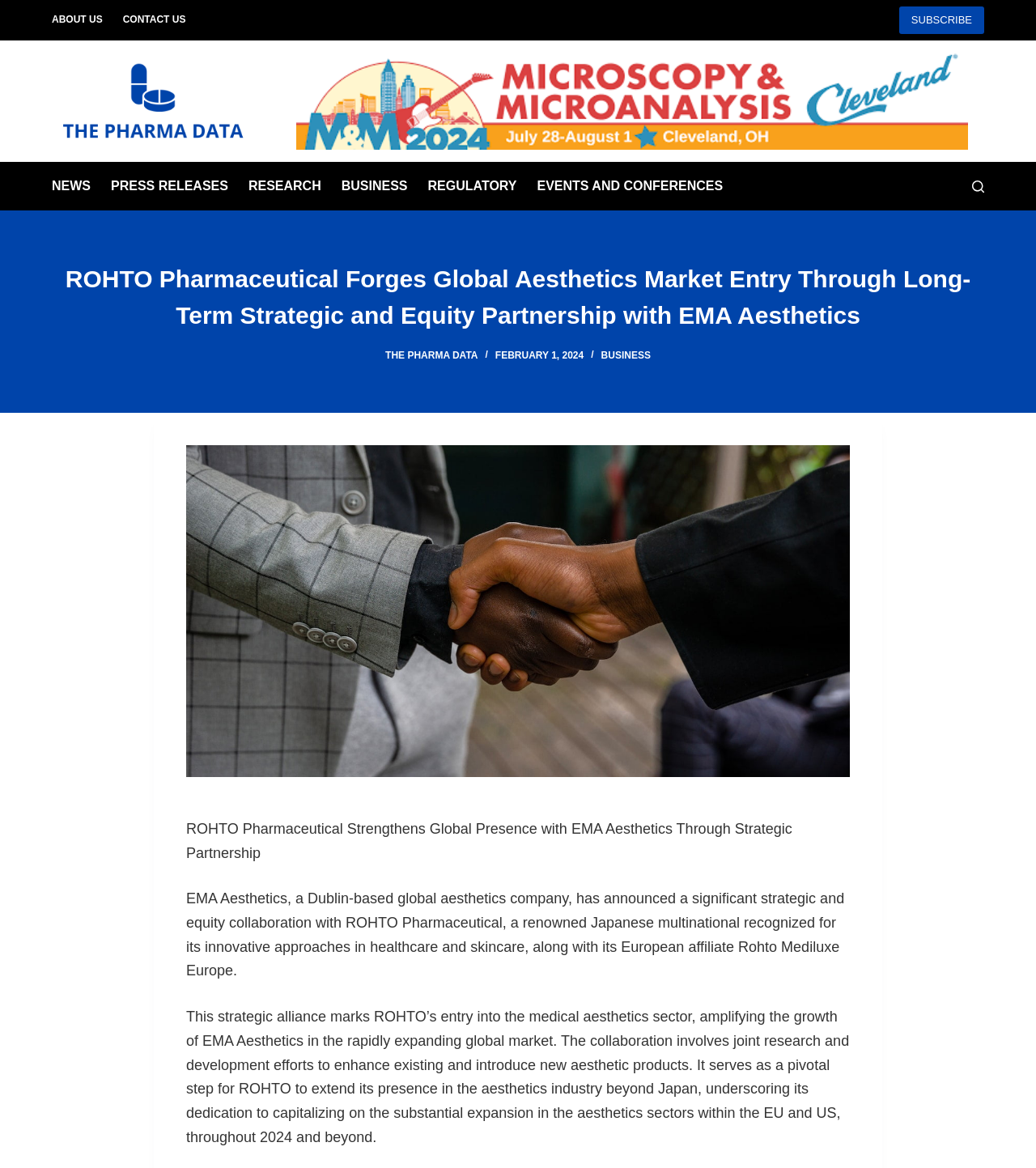Respond with a single word or phrase to the following question:
What is the location of EMA Aesthetics?

Dublin